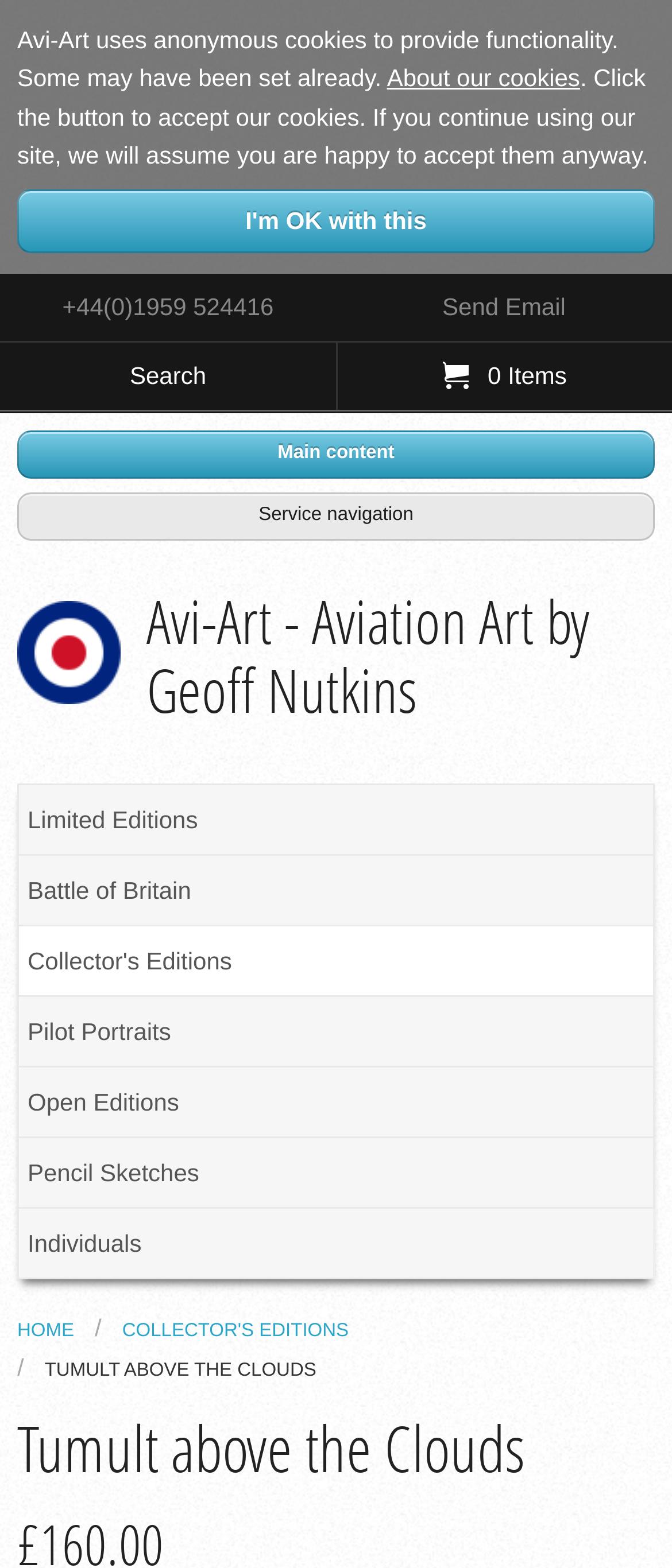Bounding box coordinates are given in the format (top-left x, top-left y, bottom-right x, bottom-right y). All values should be floating point numbers between 0 and 1. Provide the bounding box coordinate for the UI element described as: Battle of Britain

[0.028, 0.546, 0.972, 0.59]